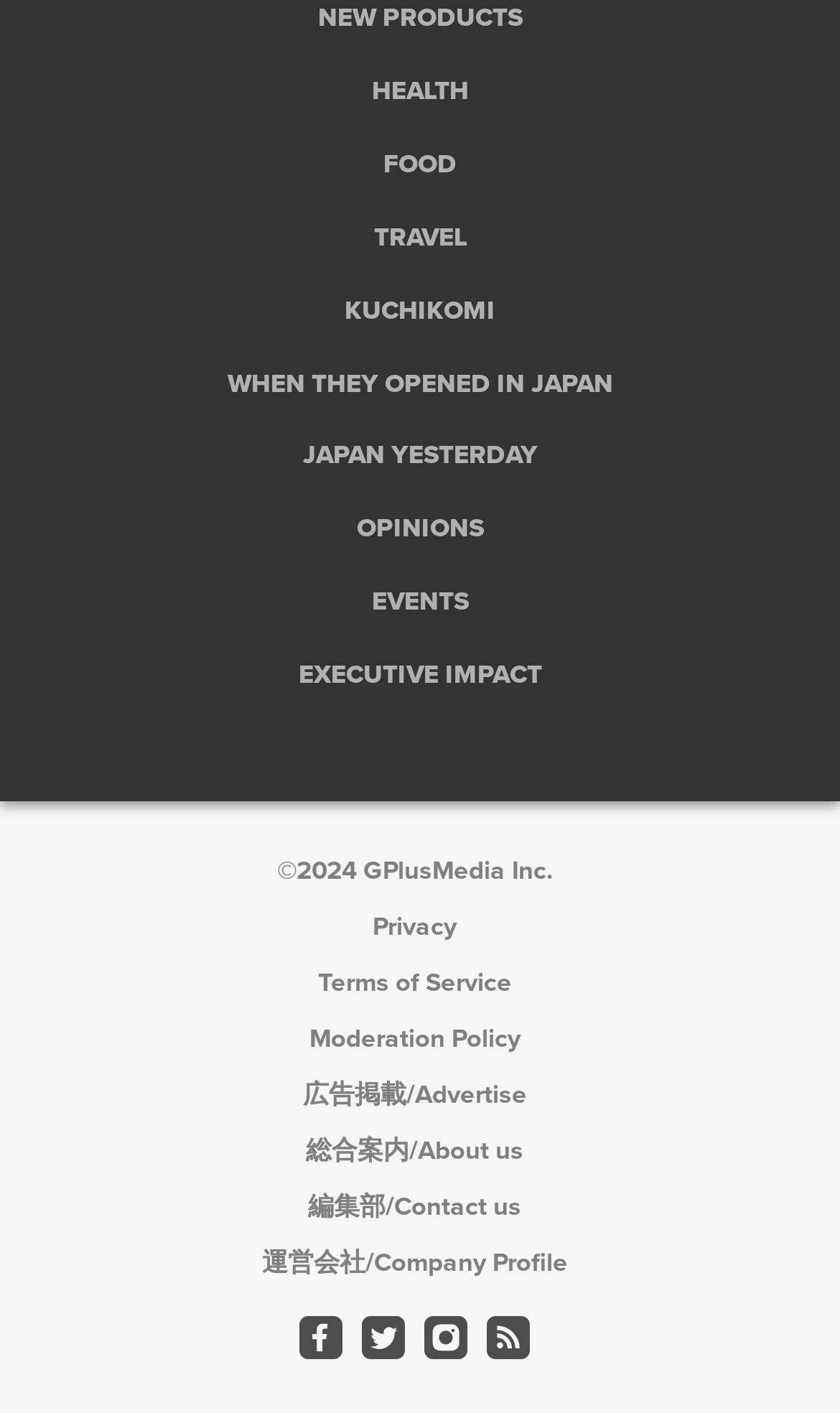What are the links at the bottom related to?
From the screenshot, provide a brief answer in one word or phrase.

Company and terms